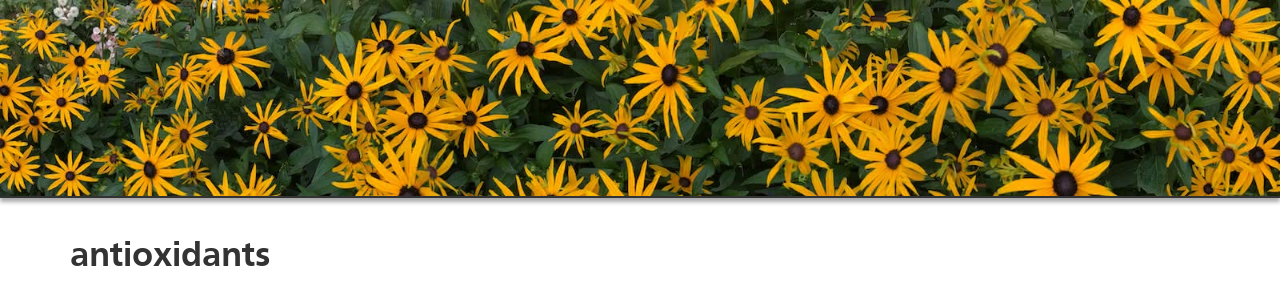What is an example of an antioxidant-rich food?
Using the picture, provide a one-word or short phrase answer.

Dark chocolate